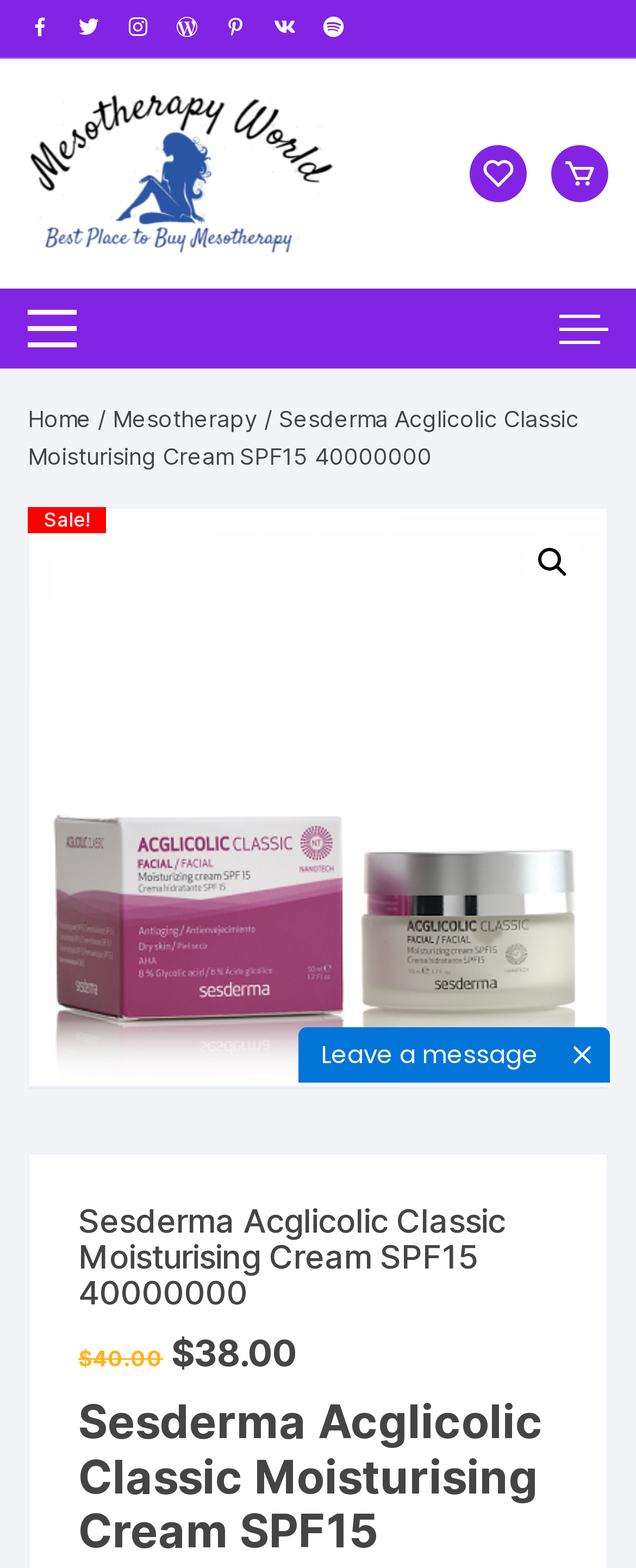Generate a comprehensive description of the contents of the webpage.

This webpage is about Sesderma Acglicolic Classic Moisturising Cream SPF15 40000000, a hydrating cream that uses various active ingredients to improve skin. 

At the top left, there are six social media links, each represented by an icon. Next to them is a link to "MesotherapyWorld" with a corresponding image. 

Below these links, there is a navigation menu with options like "Home" and "Mesotherapy". The current page is highlighted, with the title "Sesderma Acglicolic Classic Moisturising Cream SPF15 40000000" displayed prominently. 

On the right side of the navigation menu, there is a "Sale!" notification. Below it, there is a search icon. 

The main content of the page is a product description, which occupies most of the page. It includes an image of the product, a heading with the product name, and a price tag of $38.00. 

At the bottom of the page, there is a "Leave a message" section with an image next to it. There are also two buttons, one at the top left and one at the bottom right, but their purposes are unclear.